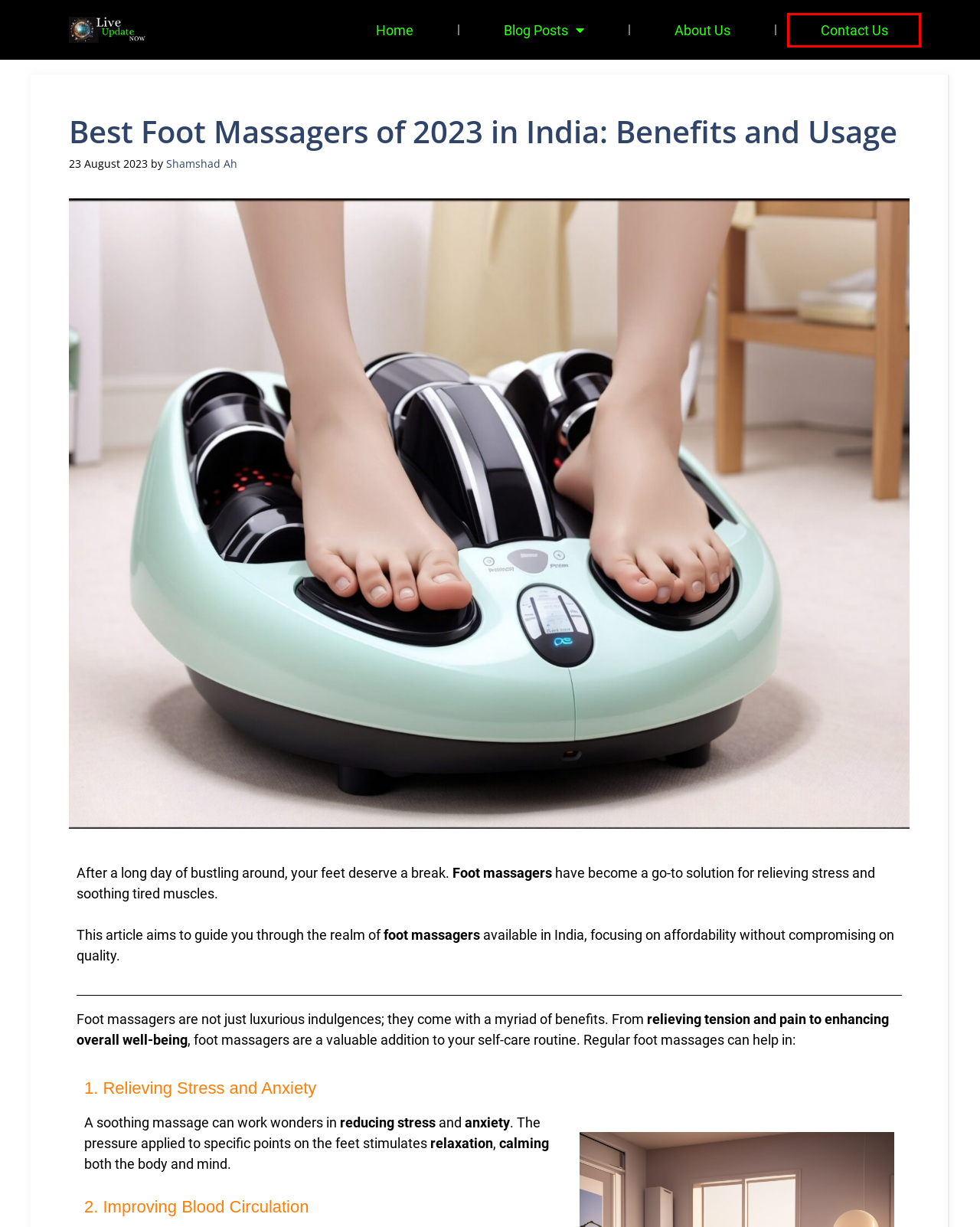Observe the screenshot of a webpage with a red bounding box highlighting an element. Choose the webpage description that accurately reflects the new page after the element within the bounding box is clicked. Here are the candidates:
A. Amazon.in
B. Blog Posts - Updates on Technological Advancements
C. Contact - Updates on Technological Advancements
D. About - Updates on Technological Advancements
E. Terms and Conditions - Updates on Technological Advancements
F. Disclaimer - Updates on Technological Advancements
G. Electronics - Updates on Technological Advancements
H. Privacy Policy - Updates on Technological Advancements

C